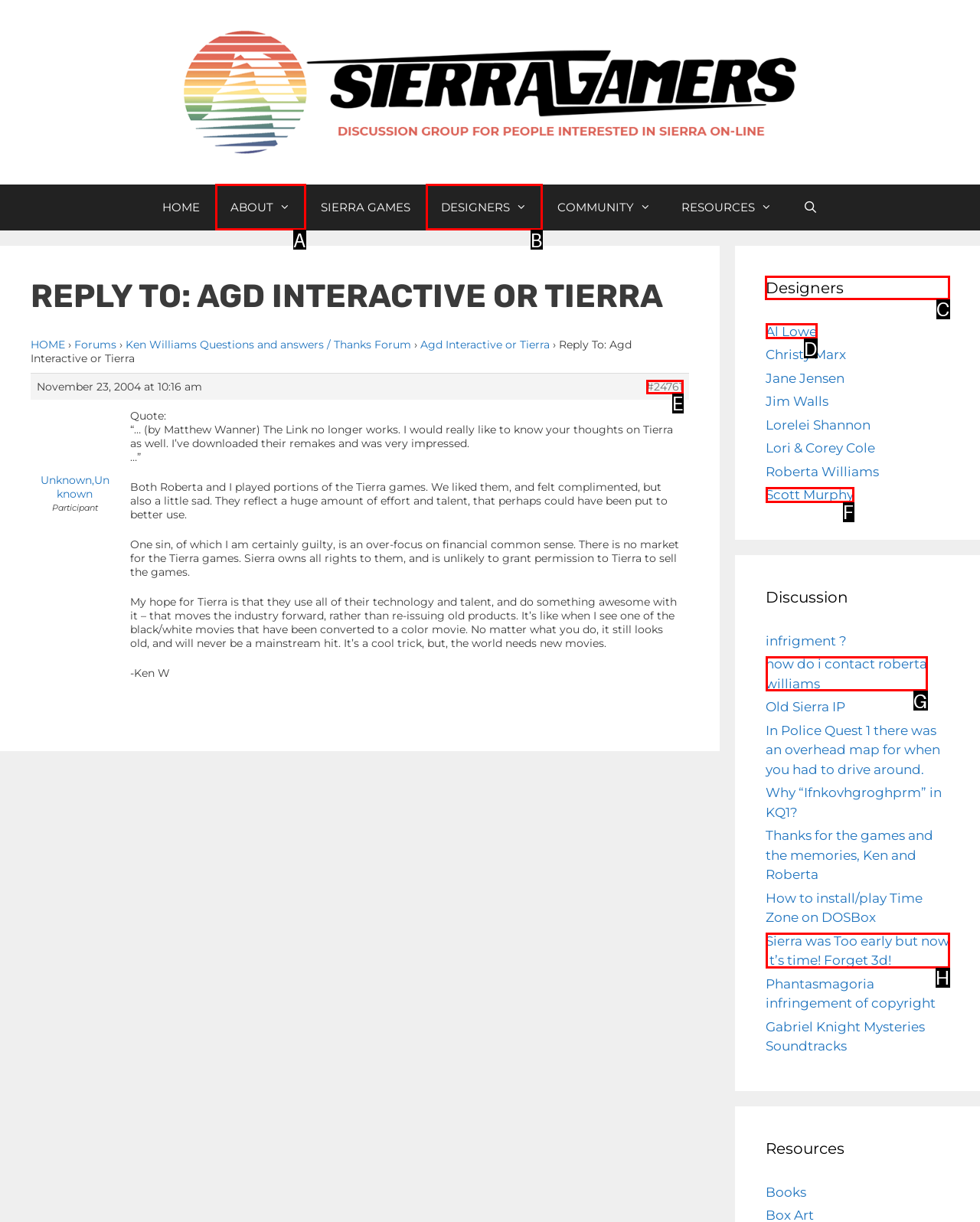Point out the UI element to be clicked for this instruction: Visit the 'DESIGNERS' page. Provide the answer as the letter of the chosen element.

C